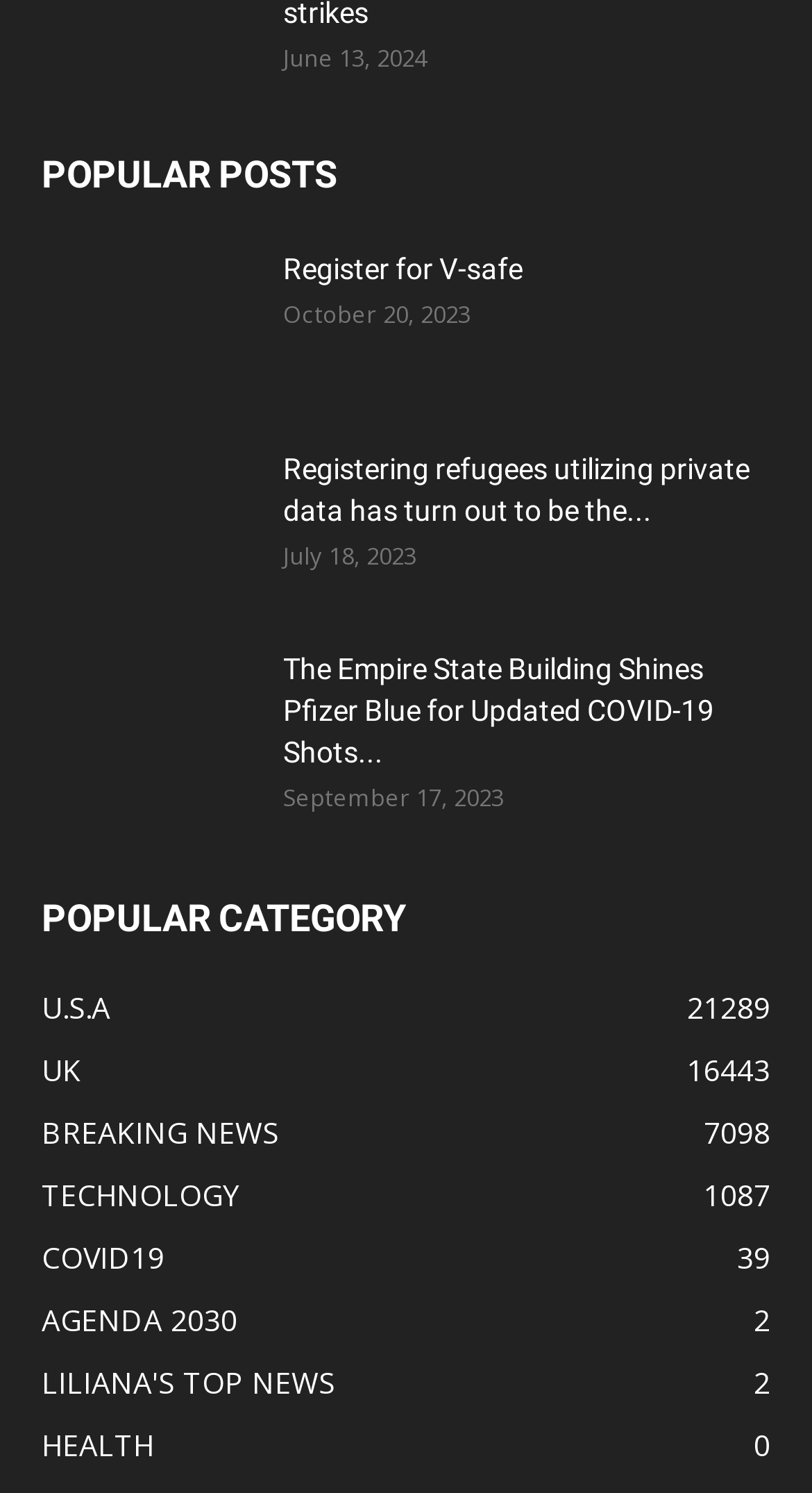Predict the bounding box of the UI element that fits this description: "TECHNOLOGY1087".

[0.051, 0.787, 0.295, 0.813]